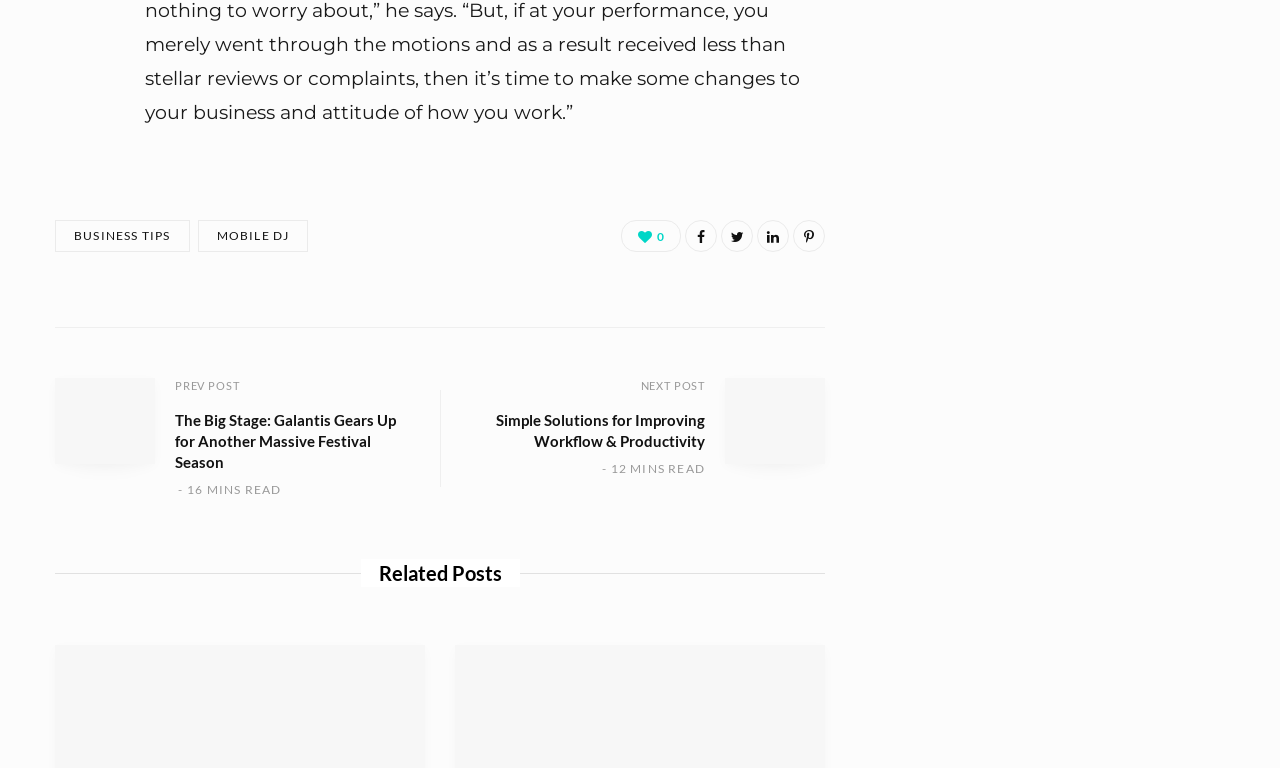Please determine the bounding box coordinates of the element's region to click for the following instruction: "Go to NEXT POST".

[0.5, 0.493, 0.551, 0.51]